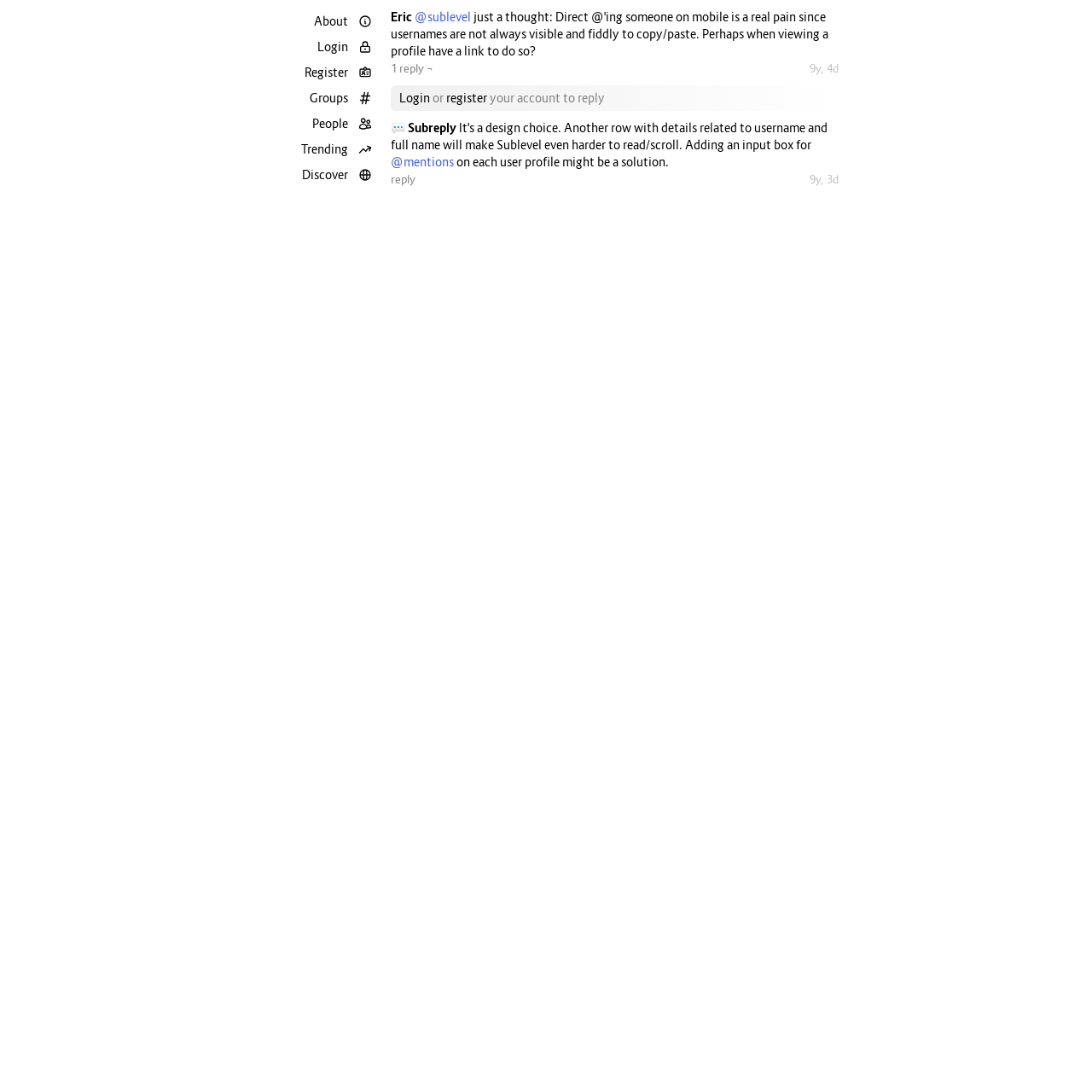Use a single word or phrase to answer the following:
What is the time period mentioned in the post?

9 years, 4 days